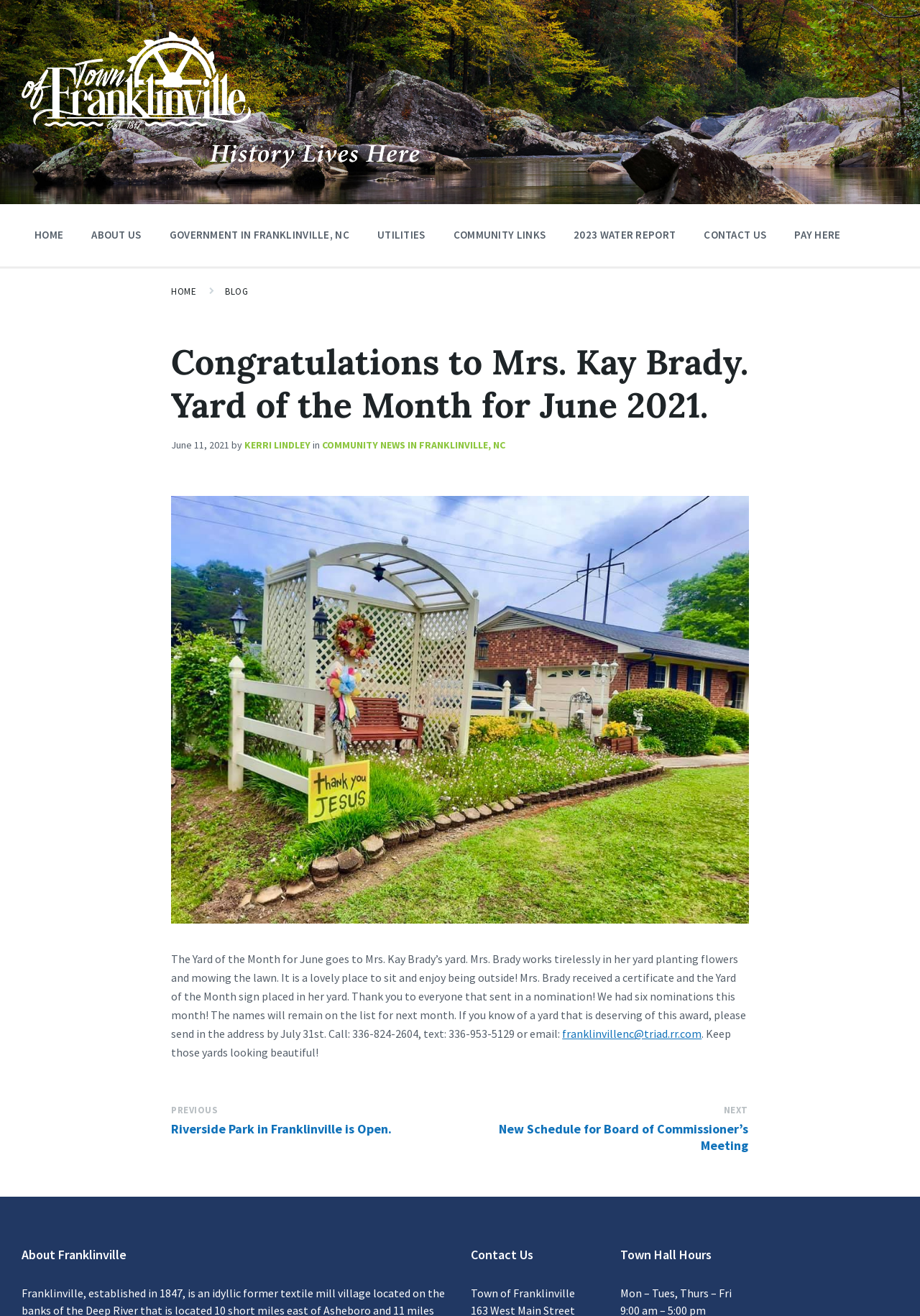Please specify the bounding box coordinates of the clickable section necessary to execute the following command: "Click the 'HOME' link".

[0.025, 0.167, 0.081, 0.189]